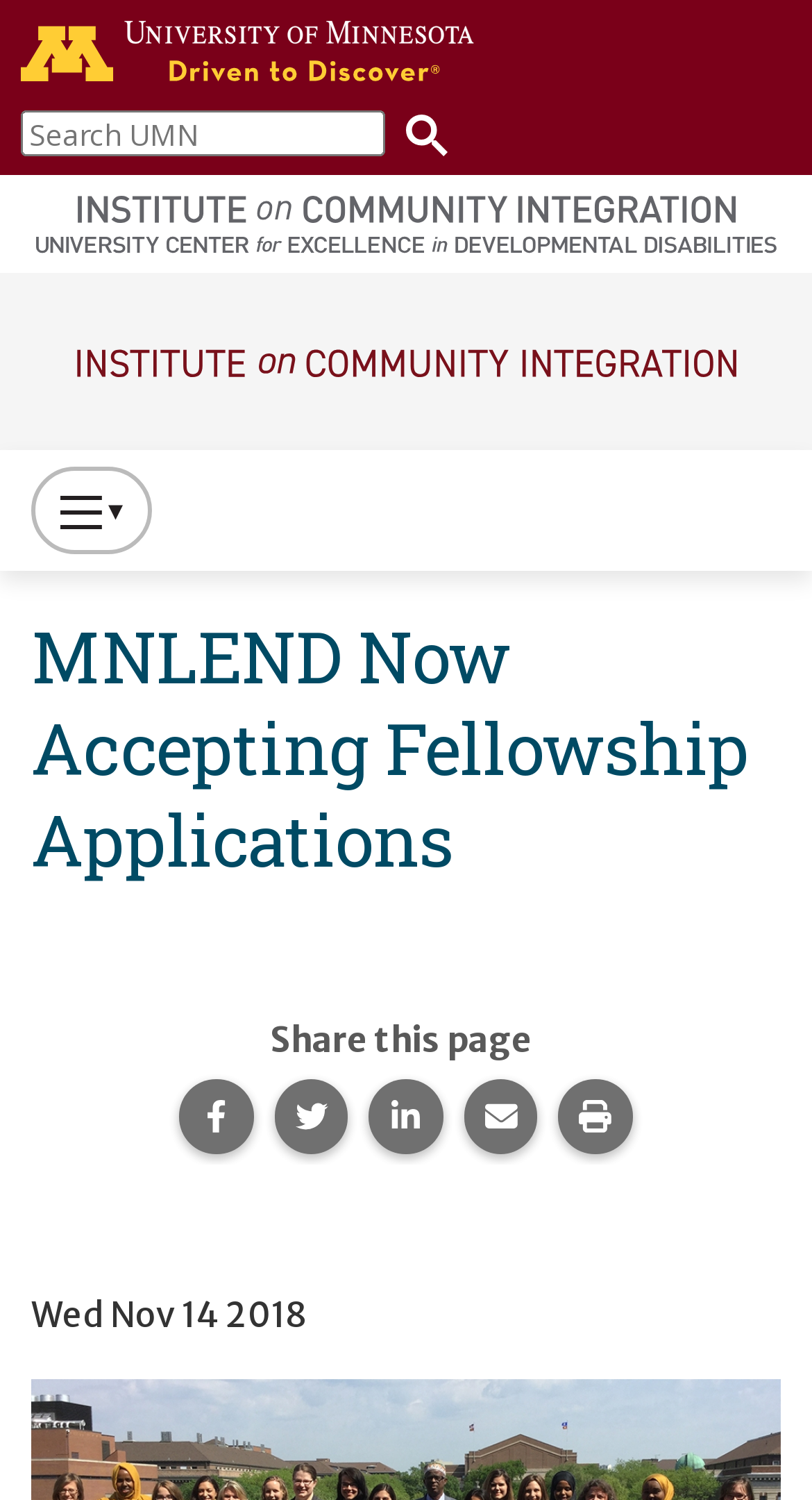Locate the bounding box coordinates of the clickable area needed to fulfill the instruction: "Print this page".

[0.688, 0.72, 0.779, 0.769]